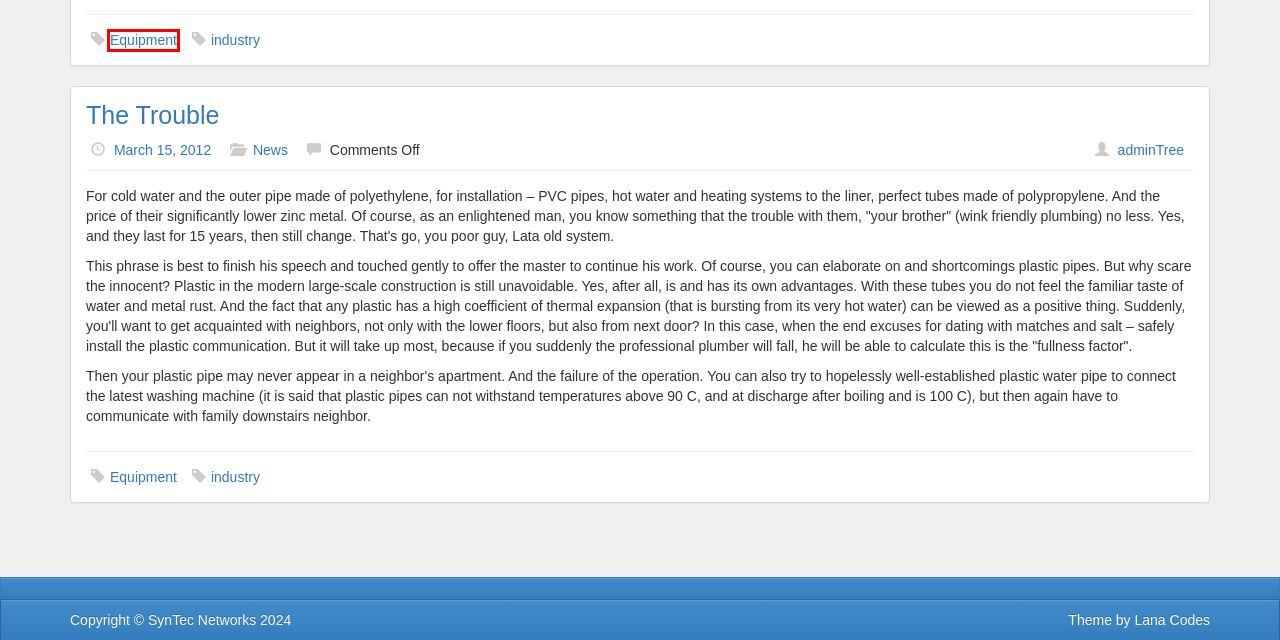After examining the screenshot of a webpage with a red bounding box, choose the most accurate webpage description that corresponds to the new page after clicking the element inside the red box. Here are the candidates:
A. The Whole – SynTec Networks
B. Equipment – SynTec Networks
C. Lana Codes – WordPress development
D. SynTec Networks
E. industry – SynTec Networks
F. News – SynTec Networks
G. adminTree – SynTec Networks
H. The Trouble – SynTec Networks

B